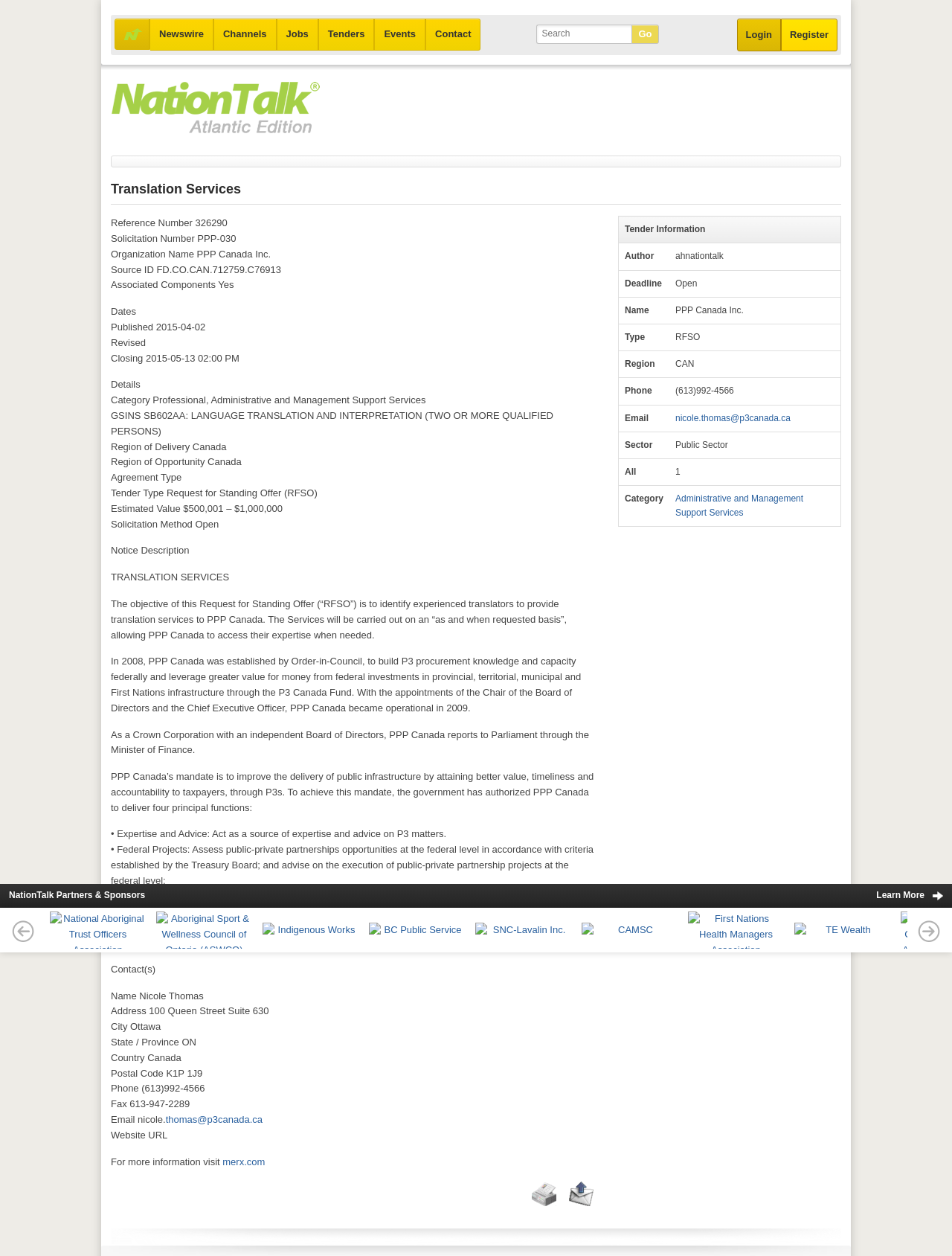Provide the bounding box coordinates for the specified HTML element described in this description: "Jobs". The coordinates should be four float numbers ranging from 0 to 1, in the format [left, top, right, bottom].

[0.291, 0.015, 0.333, 0.04]